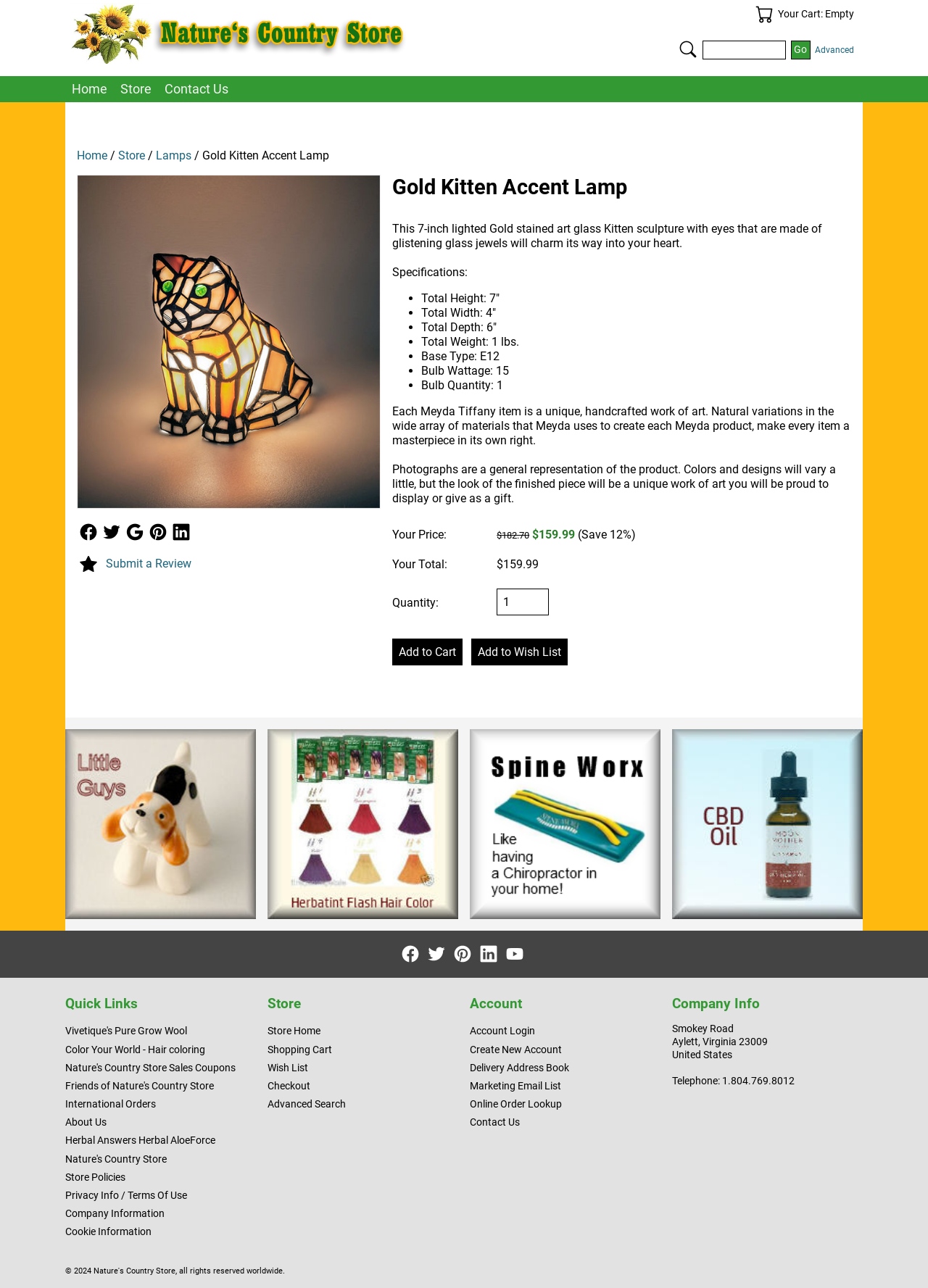Show the bounding box coordinates for the HTML element described as: "아임리치".

None